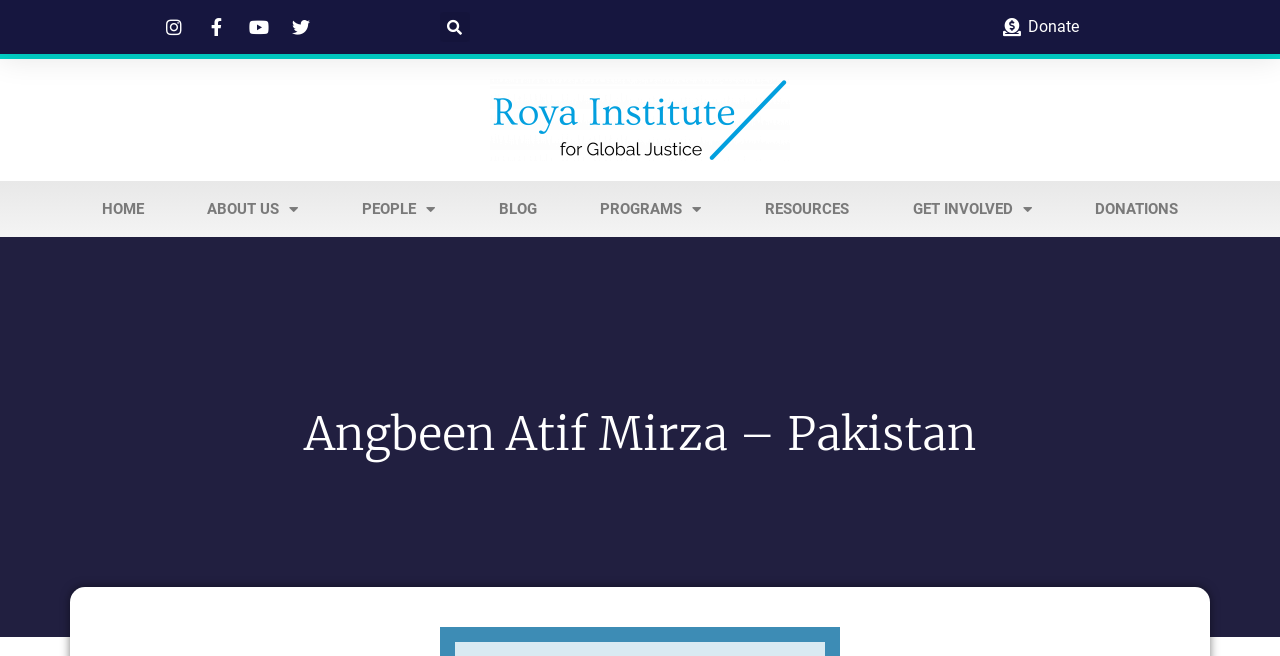Can you find the bounding box coordinates of the area I should click to execute the following instruction: "Explore ABOUT US"?

[0.137, 0.276, 0.258, 0.361]